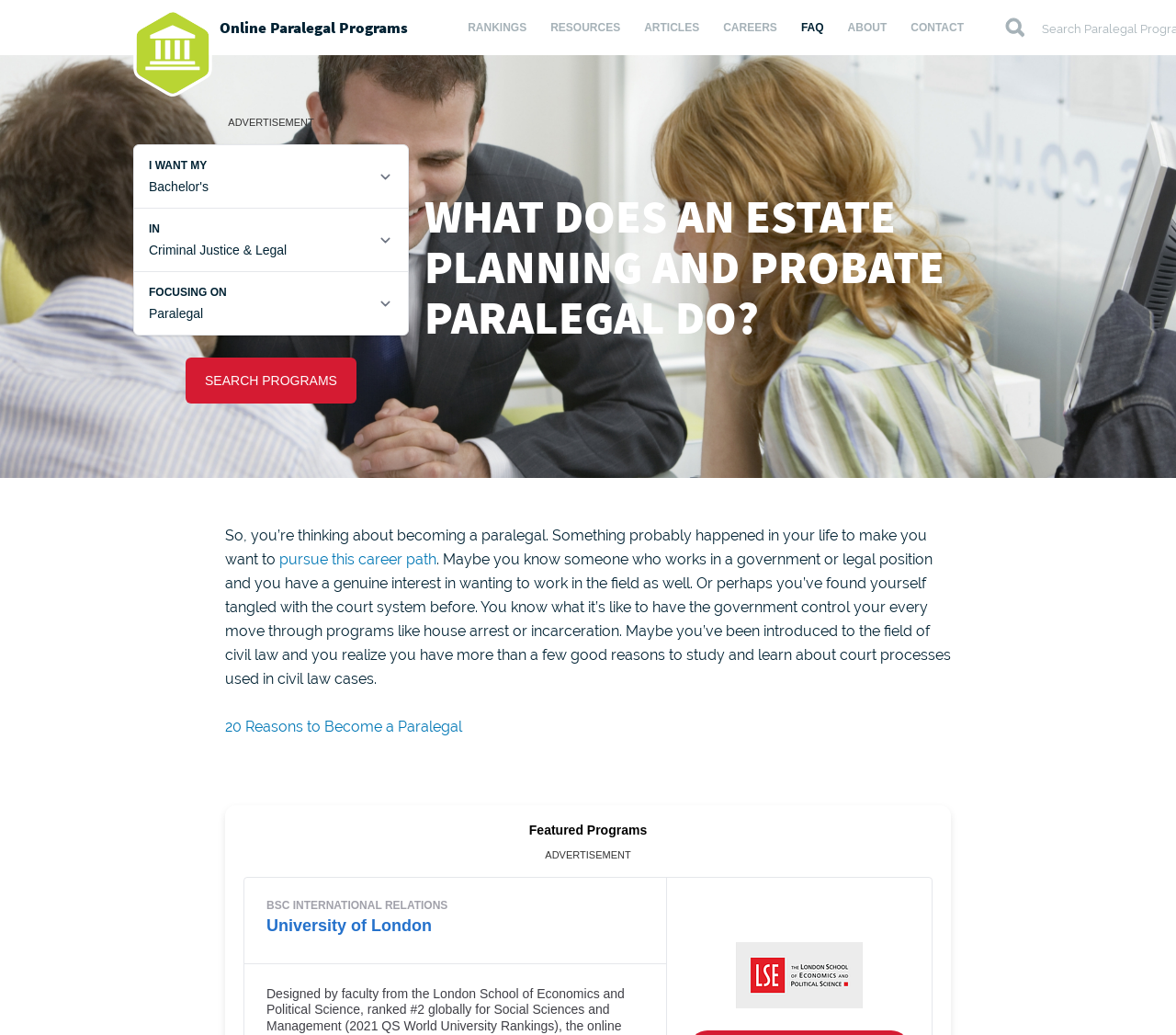Can you pinpoint the bounding box coordinates for the clickable element required for this instruction: "Click on Online Paralegal Programs"? The coordinates should be four float numbers between 0 and 1, i.e., [left, top, right, bottom].

[0.113, 0.0, 0.347, 0.093]